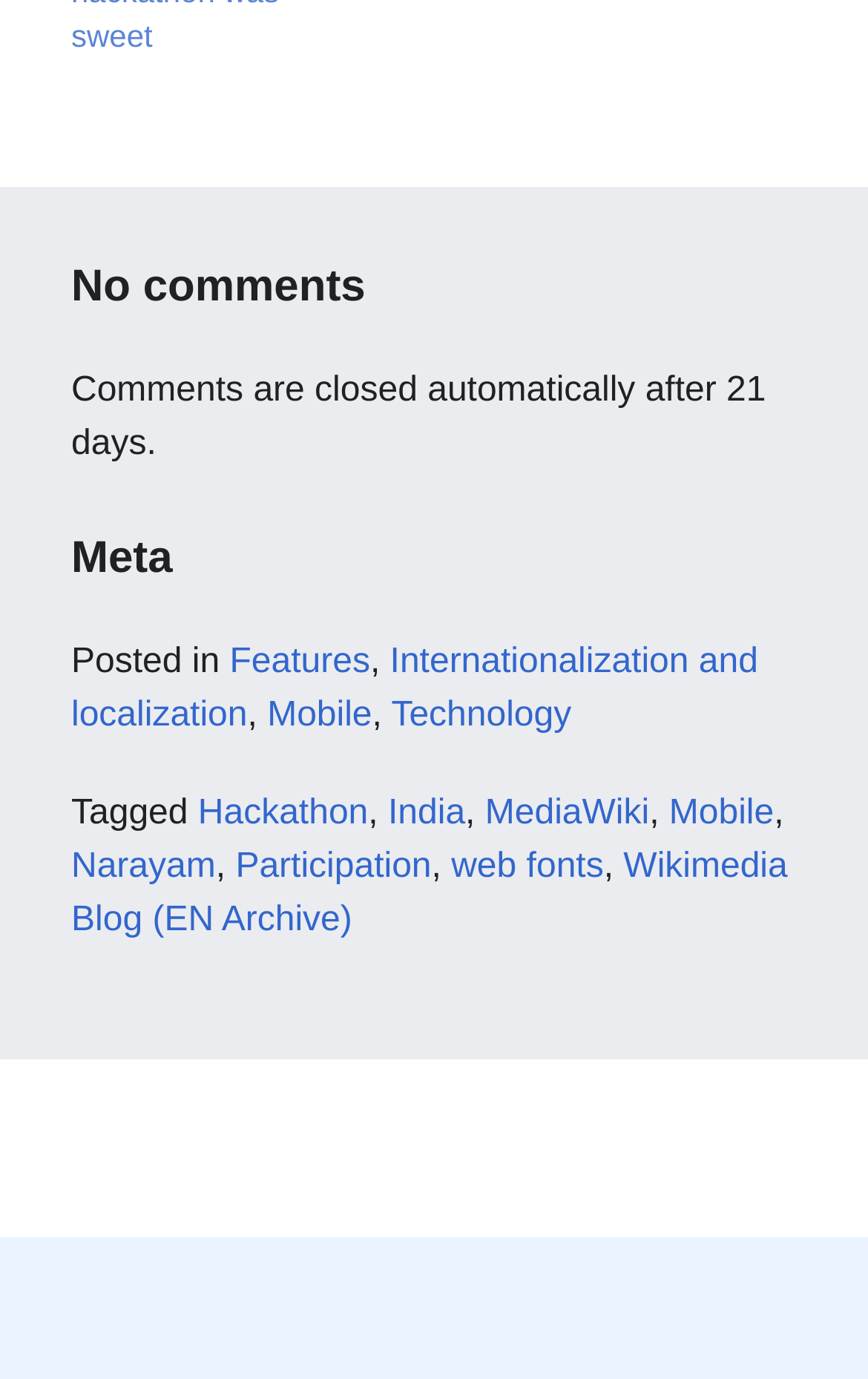Please provide a comprehensive response to the question below by analyzing the image: 
What is the status of comments on this page?

The status of comments on this page can be determined by looking at the heading 'No comments' and the static text 'Comments are closed automatically after 21 days.' which indicates that comments are closed.